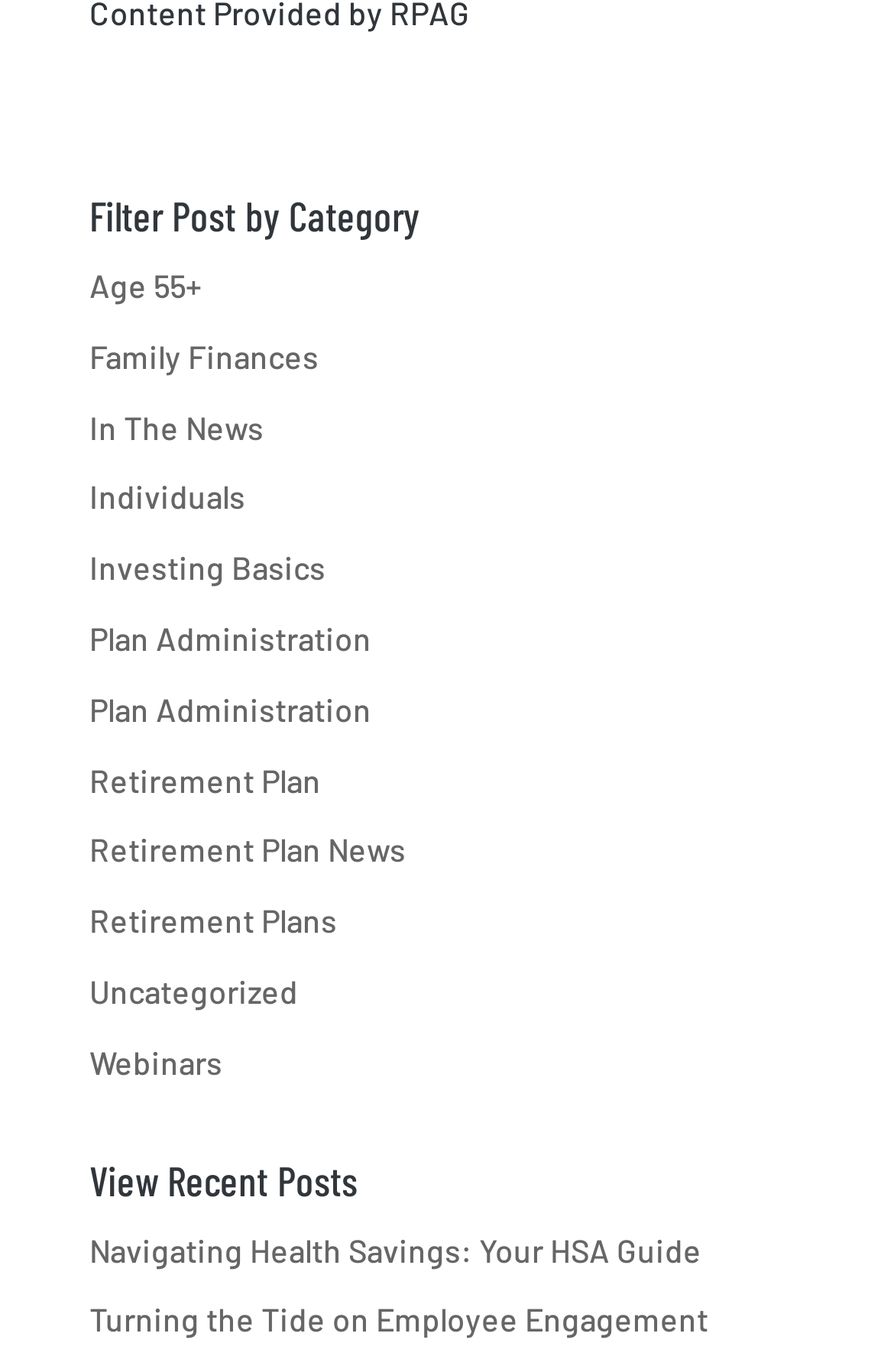Determine the bounding box coordinates for the area that needs to be clicked to fulfill this task: "Filter posts by Age 55+". The coordinates must be given as four float numbers between 0 and 1, i.e., [left, top, right, bottom].

[0.1, 0.194, 0.226, 0.222]